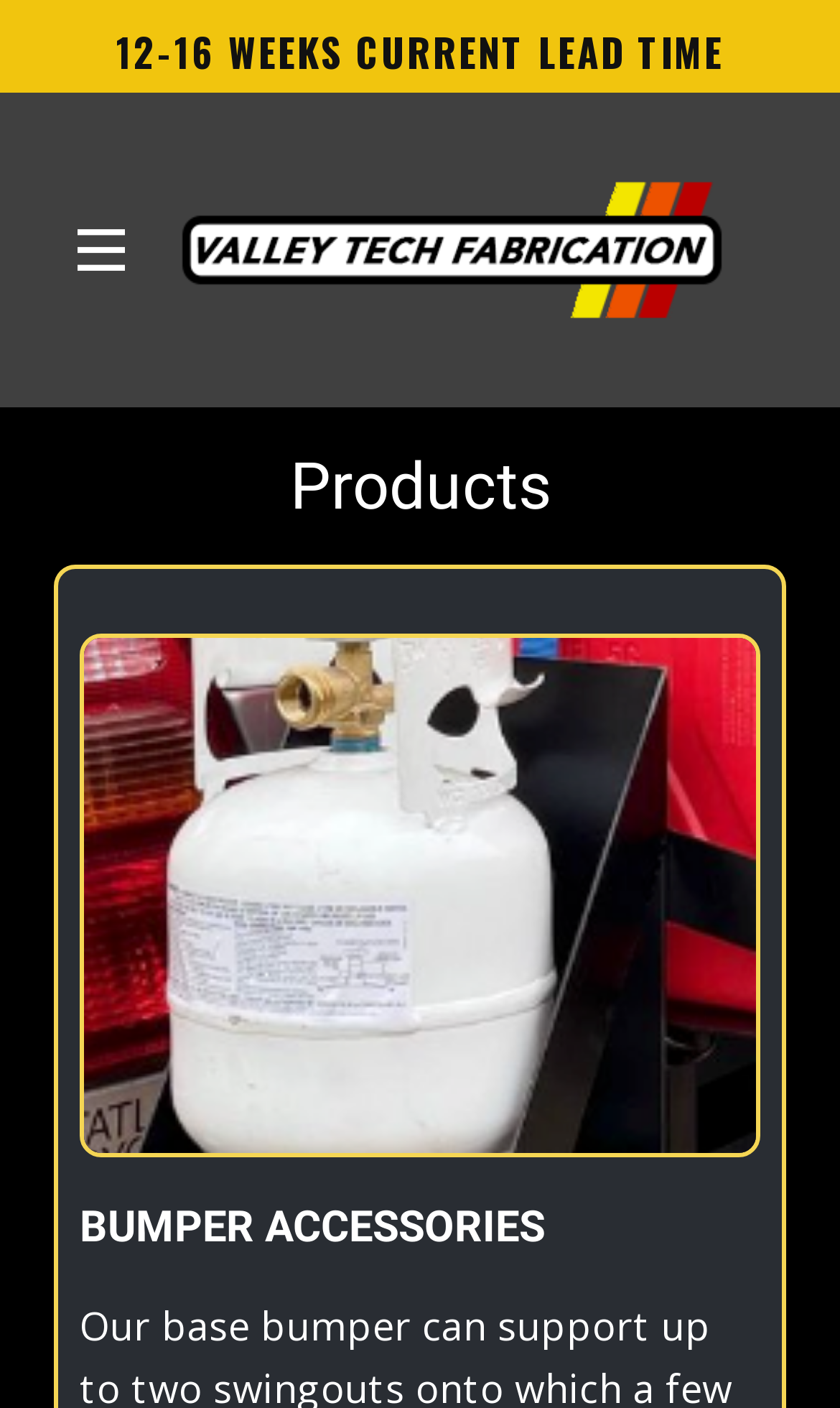Is there a logo on the page?
We need a detailed and exhaustive answer to the question. Please elaborate.

I found an image element that is likely a logo, as it is located near the top of the page and is associated with a link labeled 'Home'.